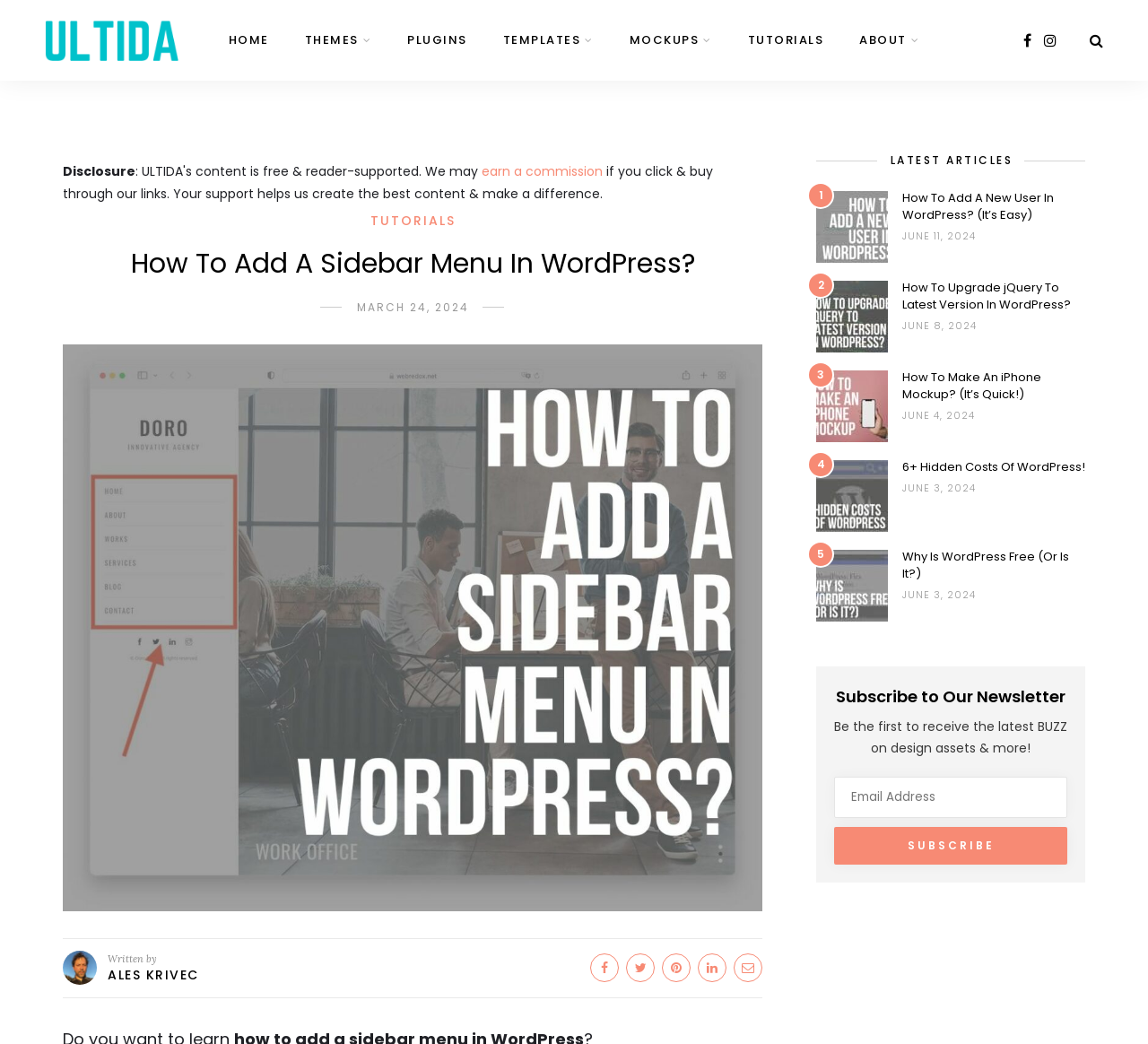Provide the bounding box coordinates, formatted as (top-left x, top-left y, bottom-right x, bottom-right y), with all values being floating point numbers between 0 and 1. Identify the bounding box of the UI element that matches the description: aria-label="Share on Email"

[0.639, 0.913, 0.664, 0.941]